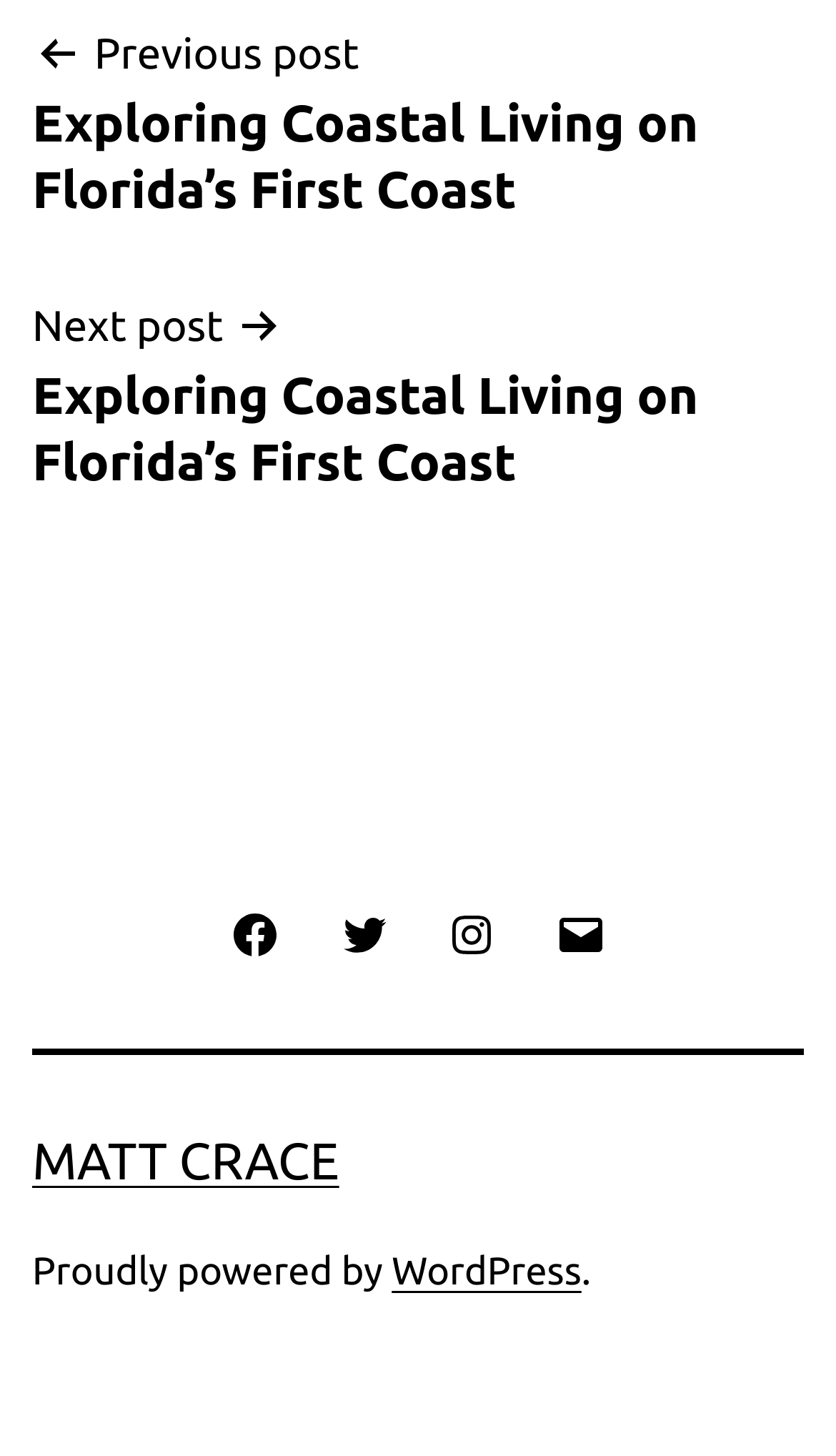Look at the image and give a detailed response to the following question: What is the platform powering this website?

I found the platform powering this website by looking at the link element with the text 'WordPress' located at the bottom of the page, which suggests that it is the platform used to build this website.